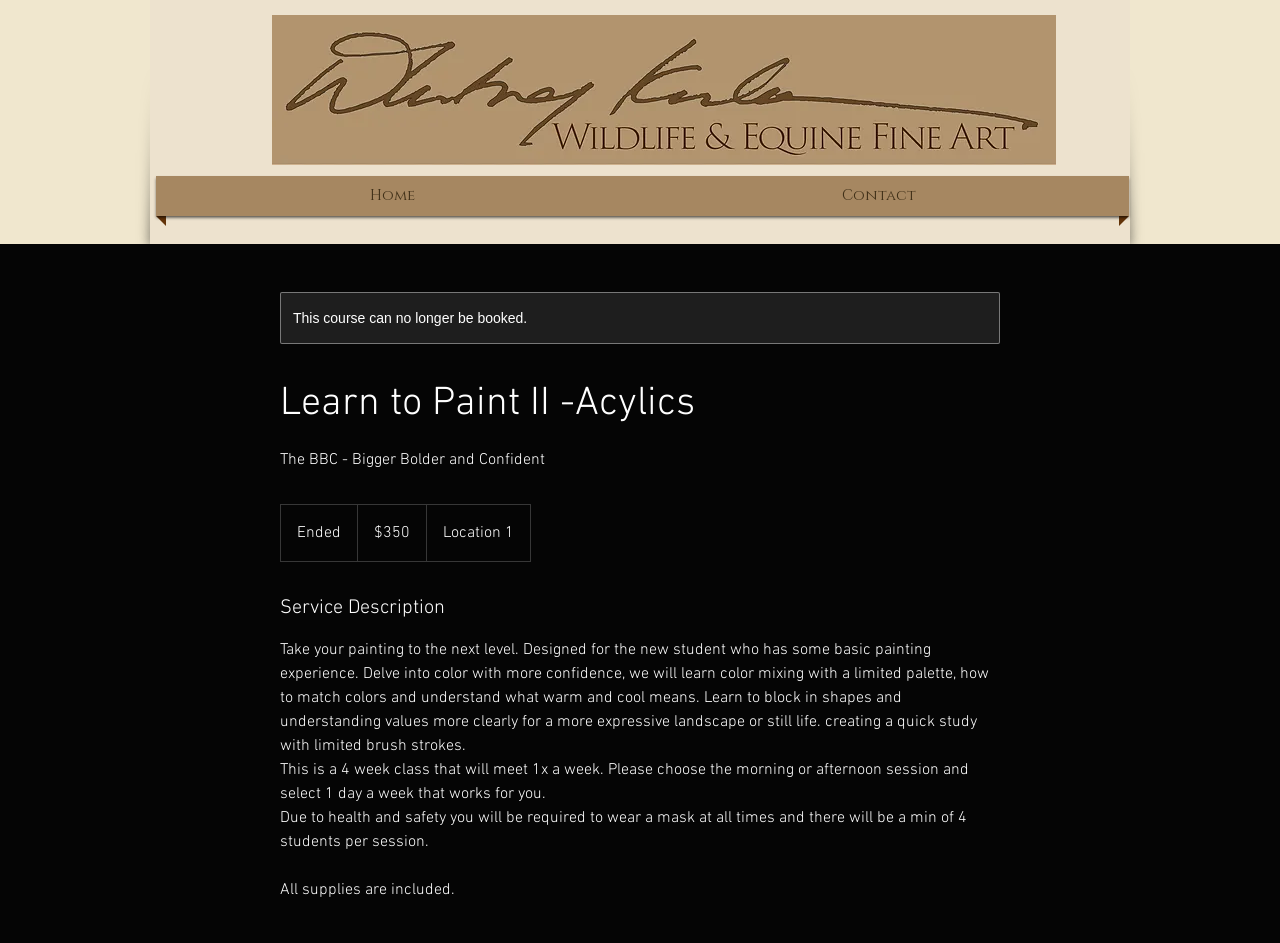Provide your answer in a single word or phrase: 
What is the price of the course?

350 US dollars